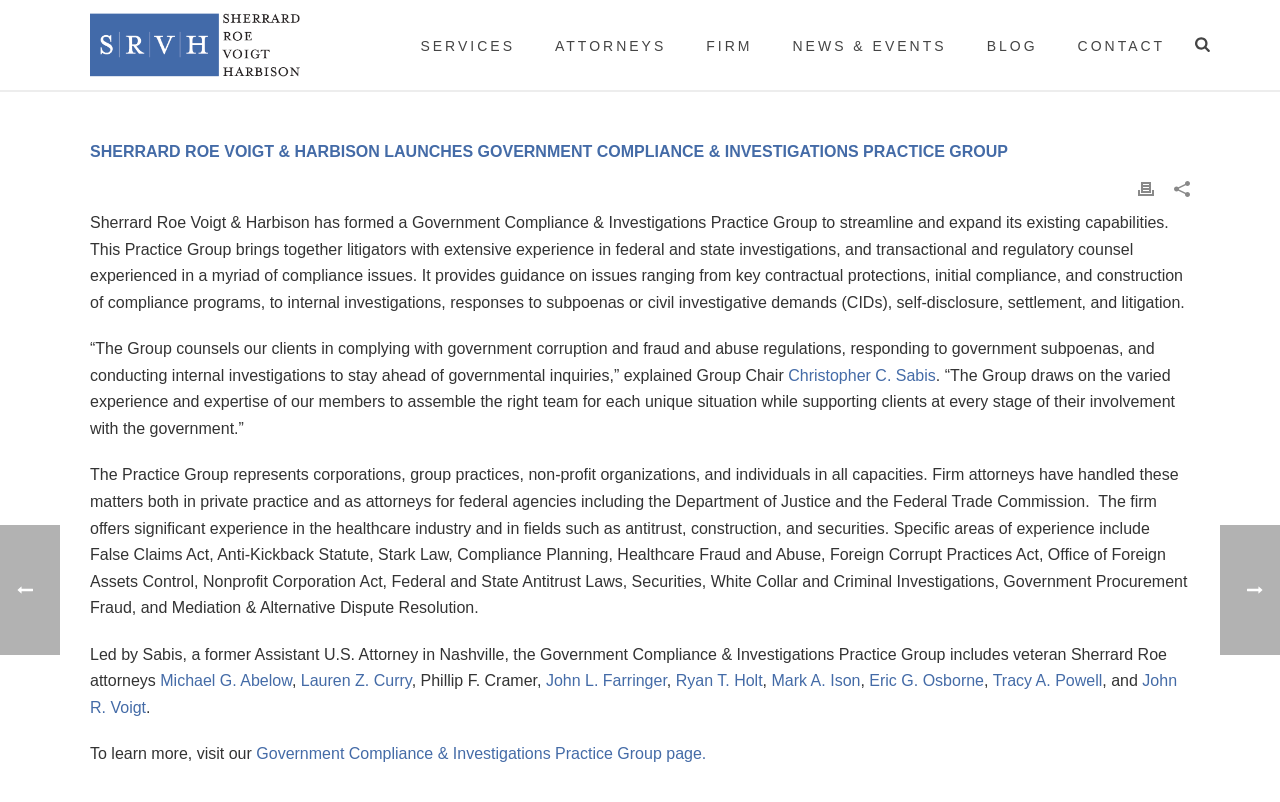Predict the bounding box coordinates for the UI element described as: "Lauren Z. Curry". The coordinates should be four float numbers between 0 and 1, presented as [left, top, right, bottom].

[0.235, 0.838, 0.322, 0.859]